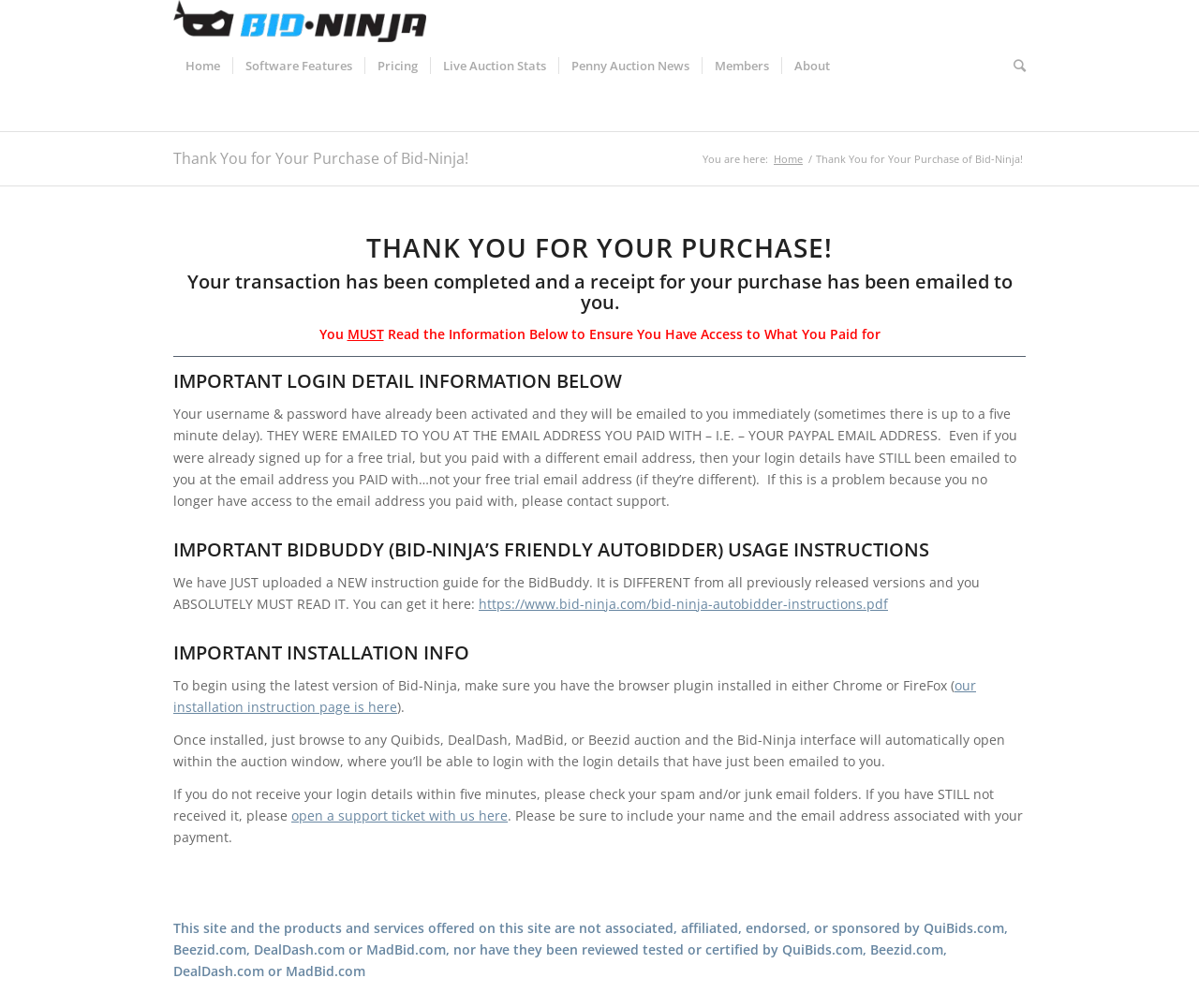What browsers are supported for the Bid-Ninja plugin?
Use the screenshot to answer the question with a single word or phrase.

Chrome or FireFox